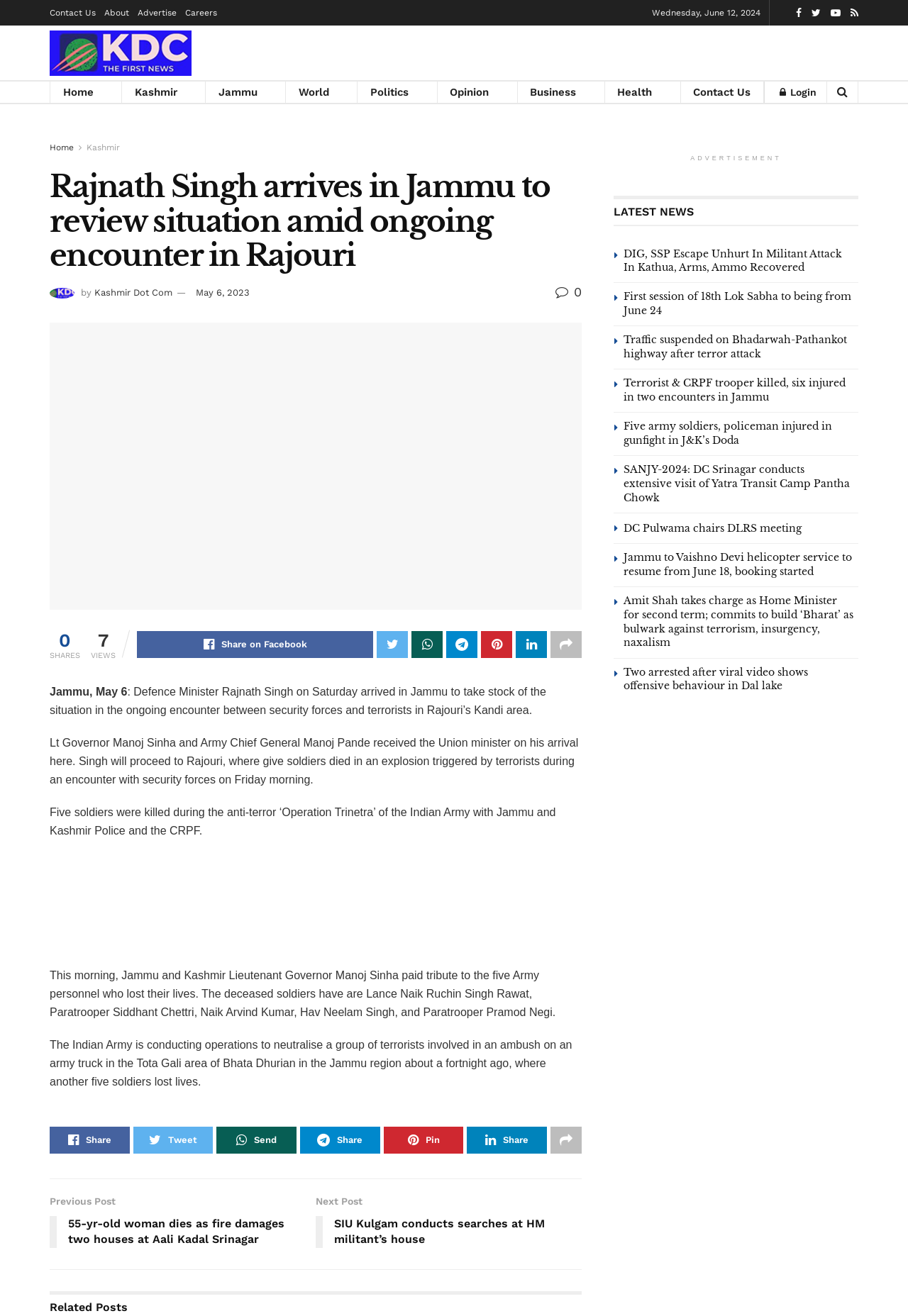What is the name of the Lieutenant Governor of Jammu and Kashmir?
Give a single word or phrase as your answer by examining the image.

Manoj Sinha